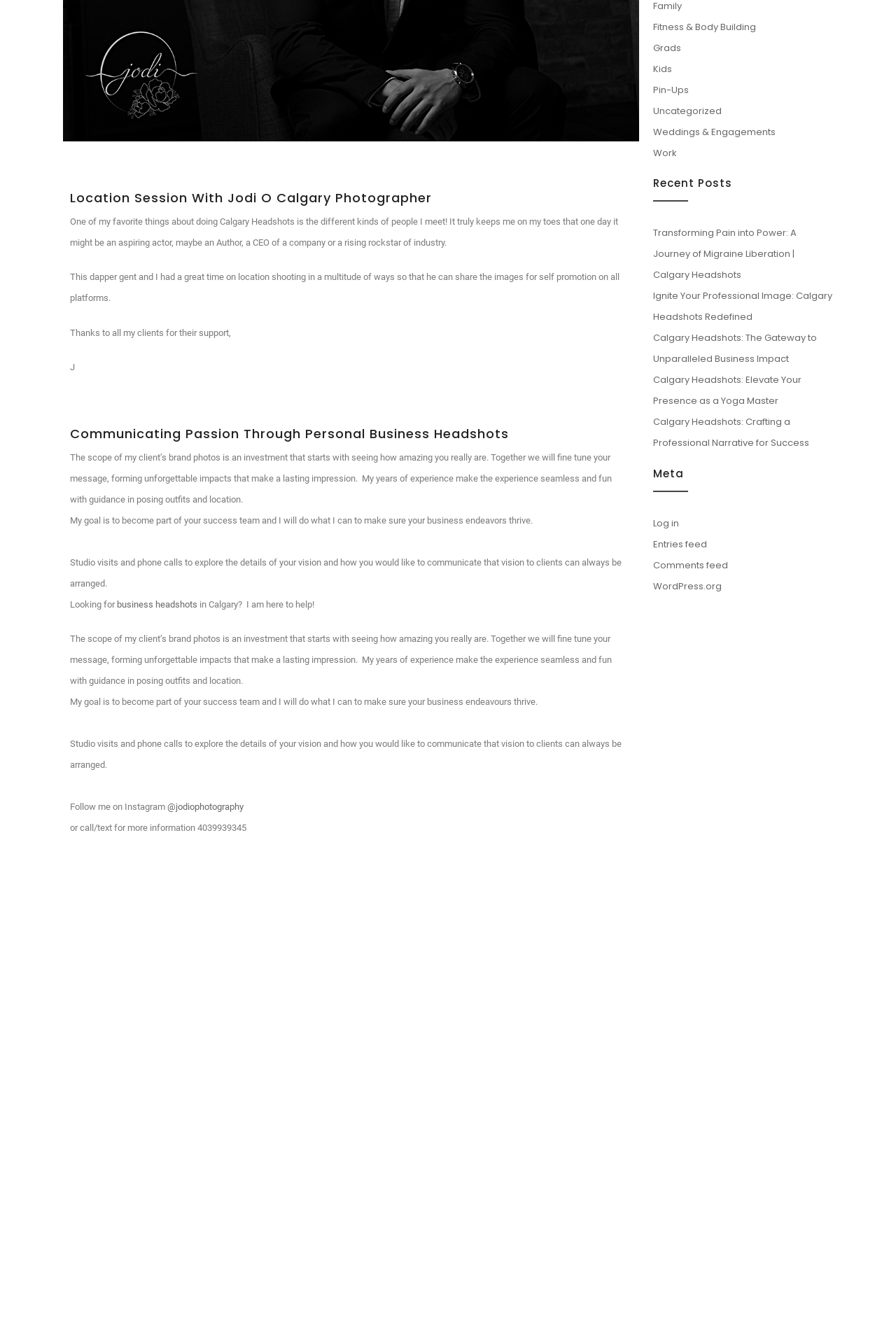Predict the bounding box of the UI element based on the description: "Weddings & Engagements". The coordinates should be four float numbers between 0 and 1, formatted as [left, top, right, bottom].

[0.729, 0.094, 0.866, 0.104]